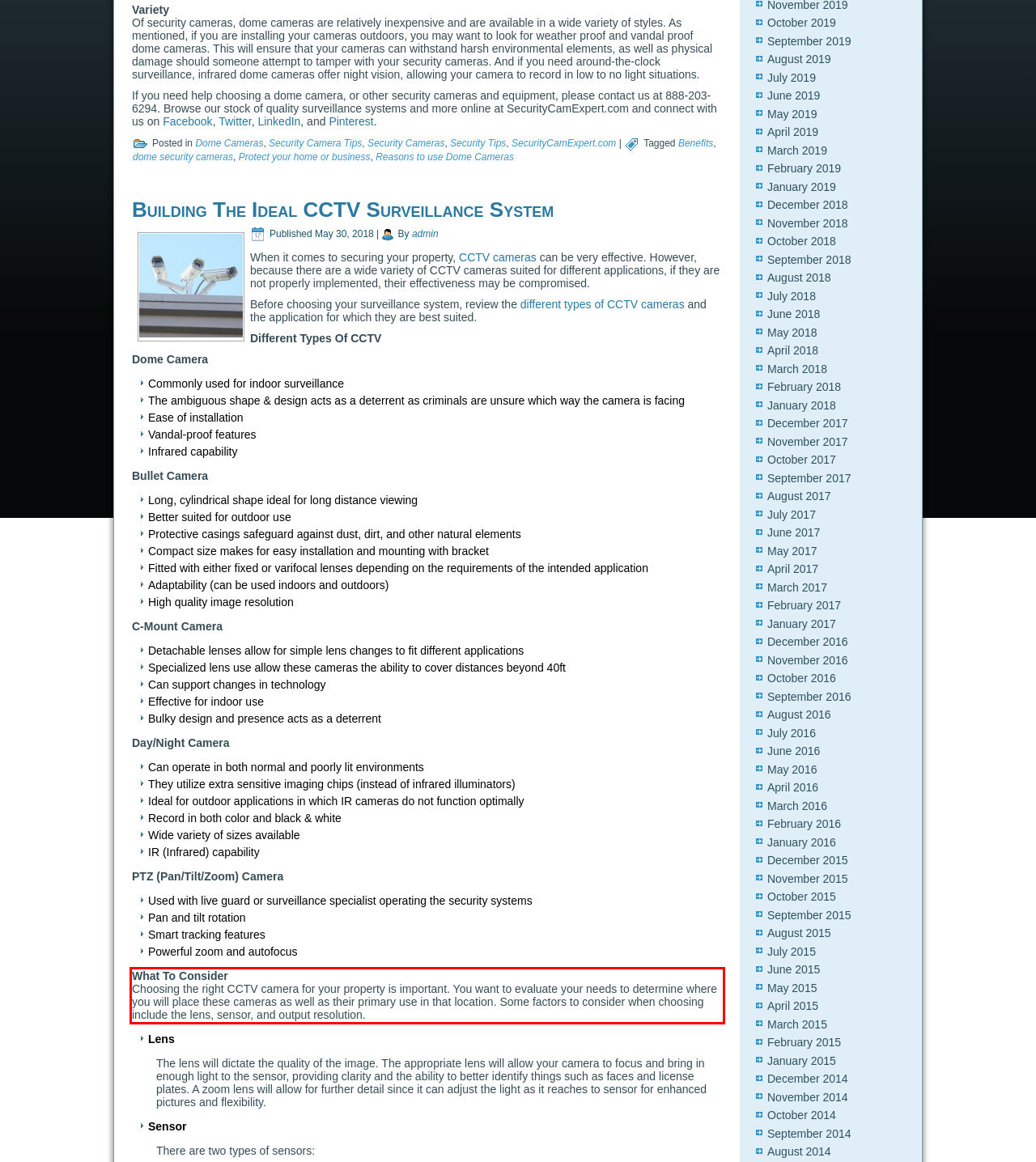Examine the webpage screenshot and use OCR to recognize and output the text within the red bounding box.

What To Consider Choosing the right CCTV camera for your property is important. You want to evaluate your needs to determine where you will place these cameras as well as their primary use in that location. Some factors to consider when choosing include the lens, sensor, and output resolution.